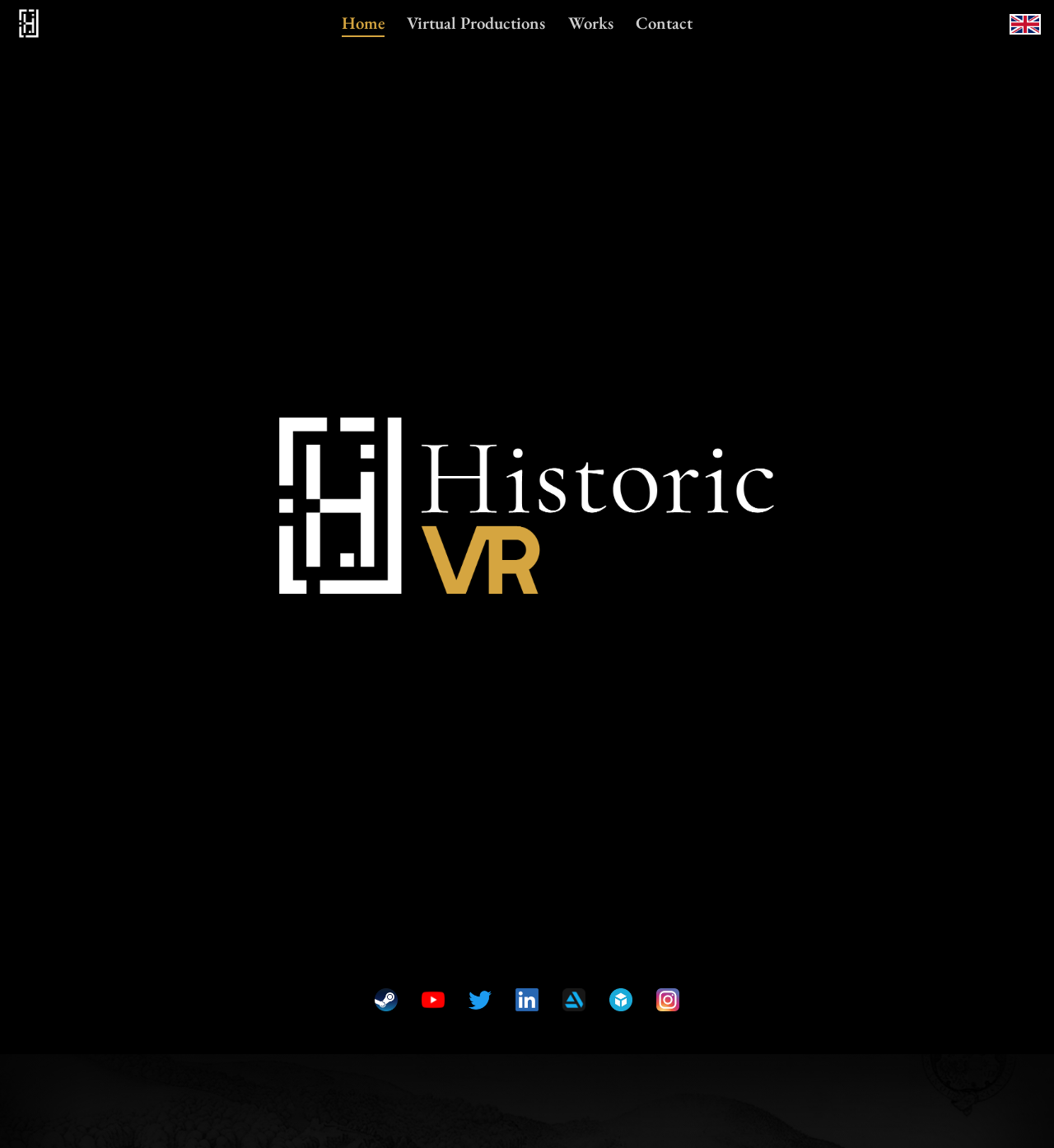Locate the bounding box coordinates of the element I should click to achieve the following instruction: "Click the Home link".

[0.314, 0.003, 0.376, 0.038]